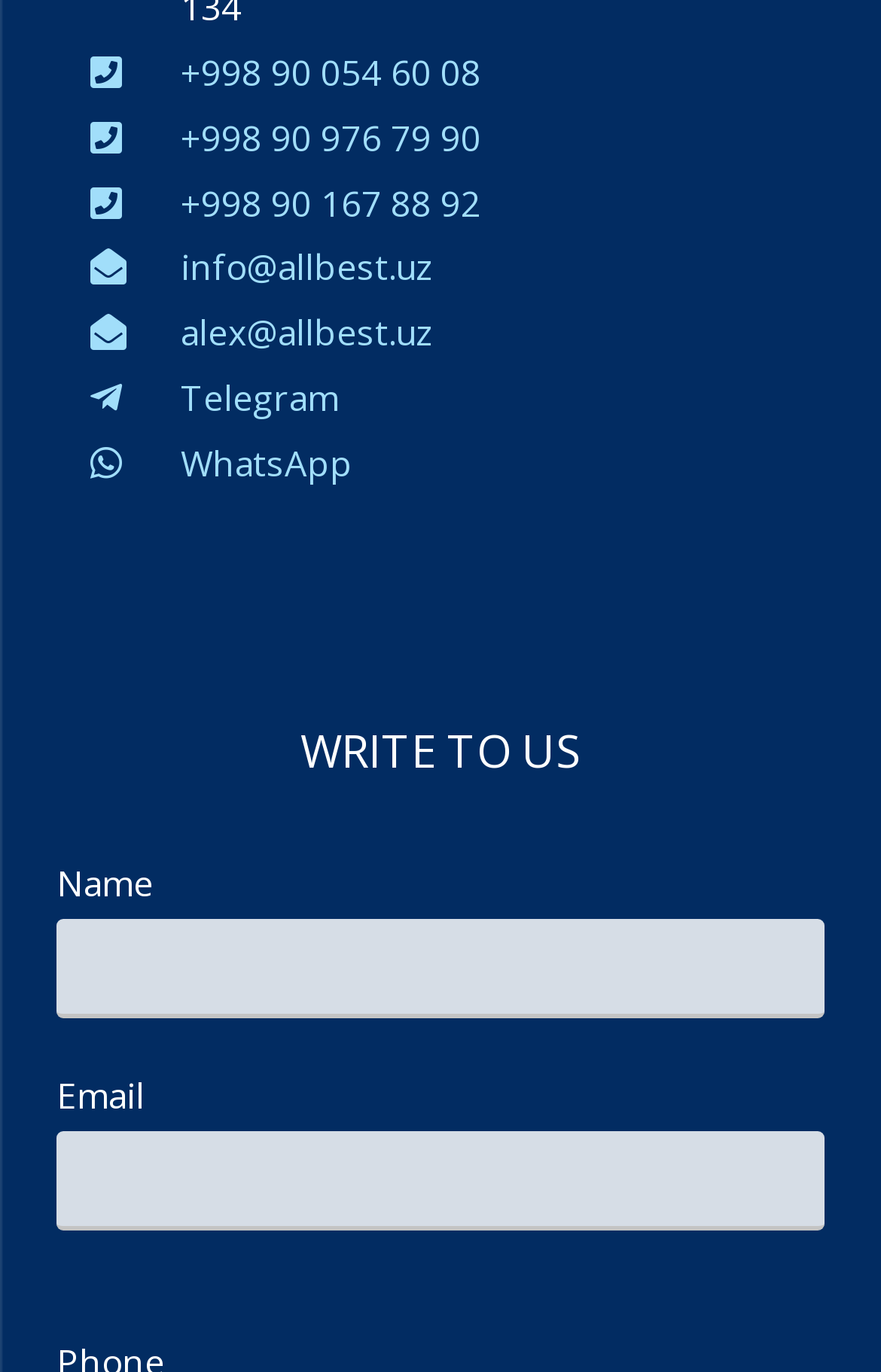How many contact methods are provided?
Using the image, elaborate on the answer with as much detail as possible.

The webpage provides 7 contact methods, including 3 phone numbers, 2 email addresses, Telegram, and WhatsApp.